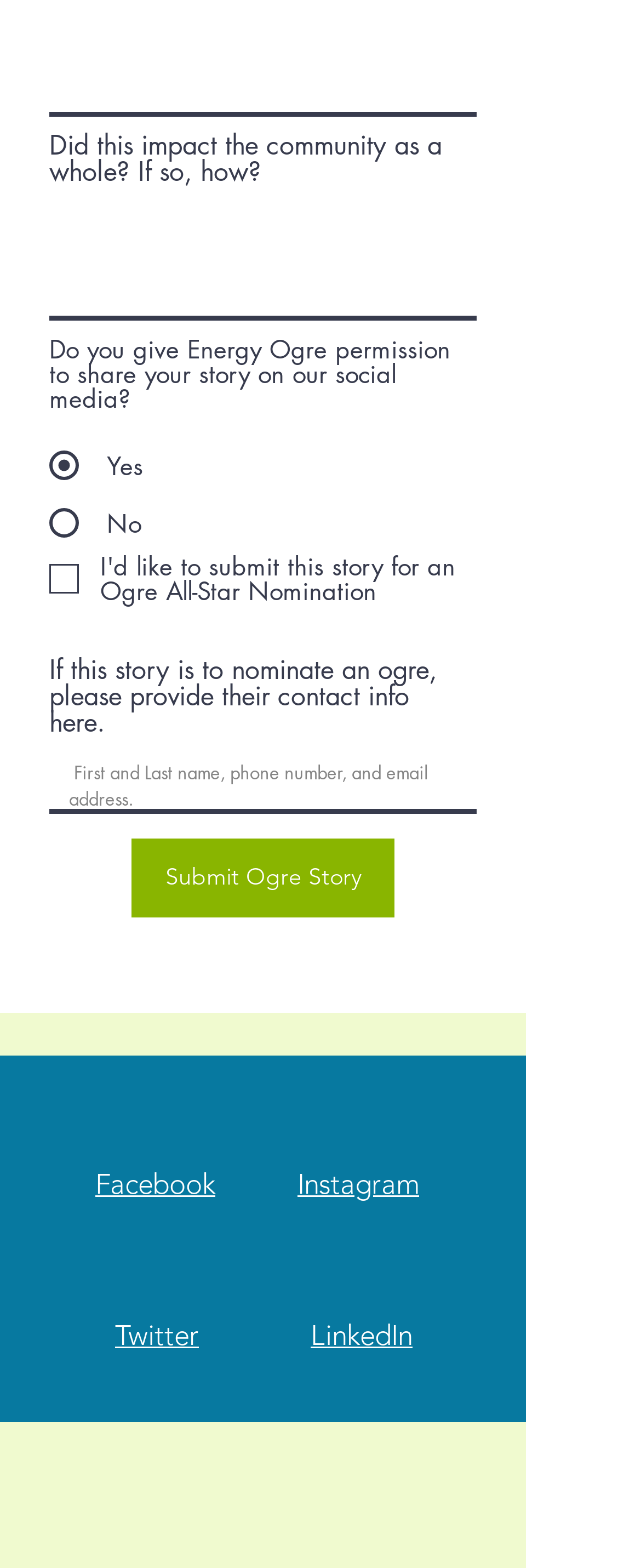Specify the bounding box coordinates of the region I need to click to perform the following instruction: "Provide contact information for the nominated ogre". The coordinates must be four float numbers in the range of 0 to 1, i.e., [left, top, right, bottom].

[0.077, 0.476, 0.744, 0.519]